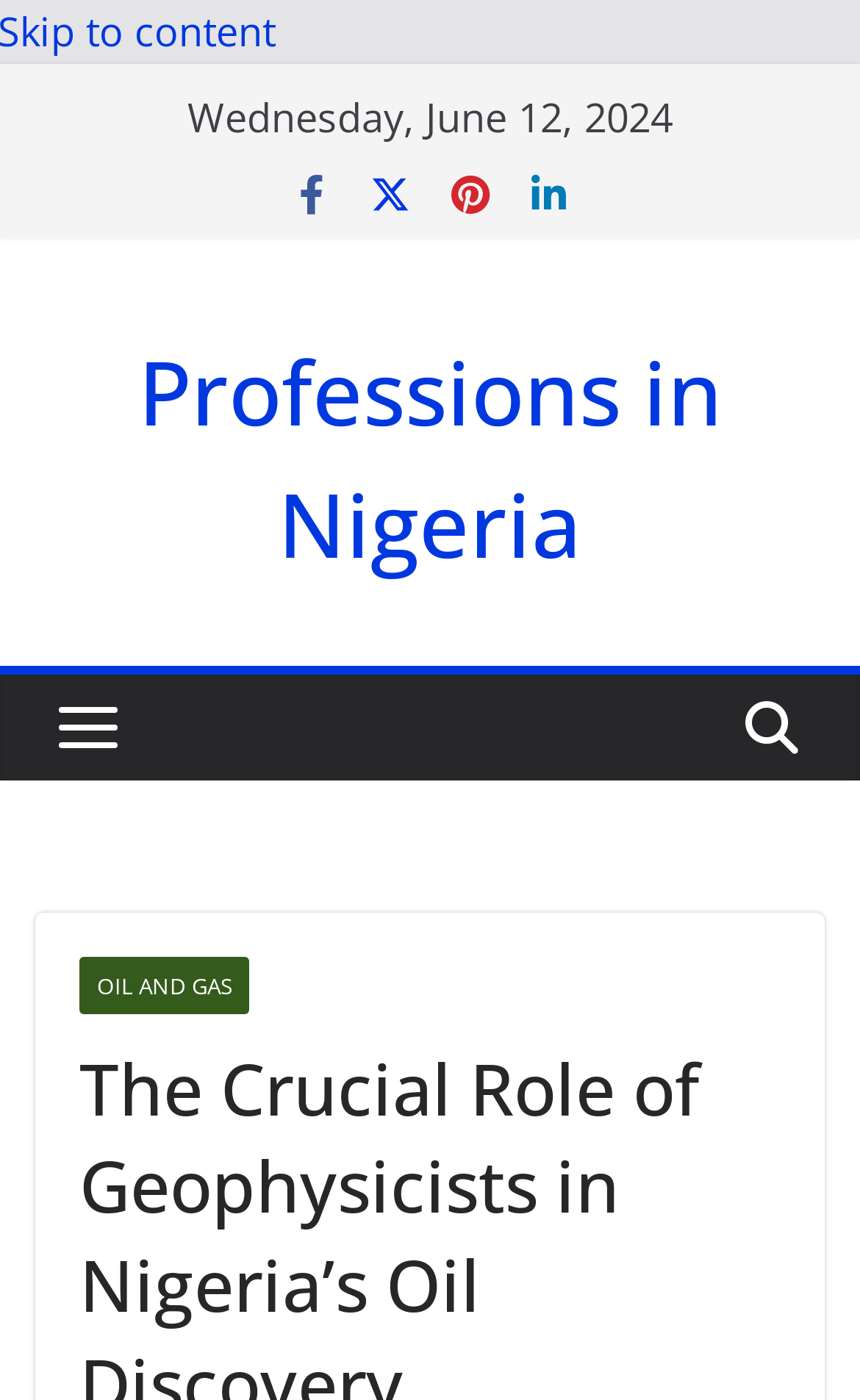What is the text of the link below the menu button? Analyze the screenshot and reply with just one word or a short phrase.

OIL AND GAS